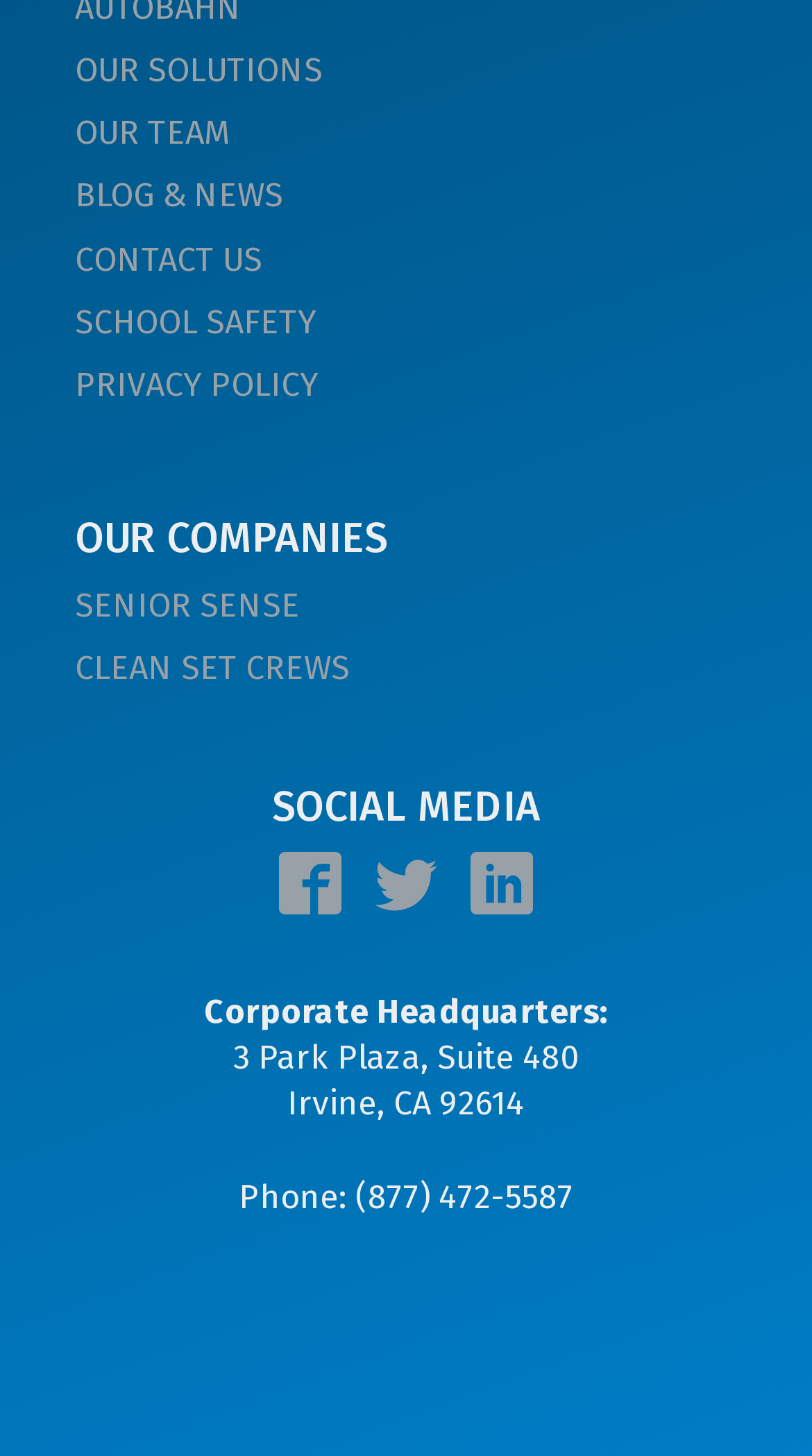What is the name of the company's headquarters location?
Based on the image, answer the question in a detailed manner.

I found the company's headquarters location by looking at the static text elements at the bottom of the page, which includes the address '3 Park Plaza, Suite 480, Irvine, CA 92614'. Therefore, the name of the company's headquarters location is Irvine, CA 92614.